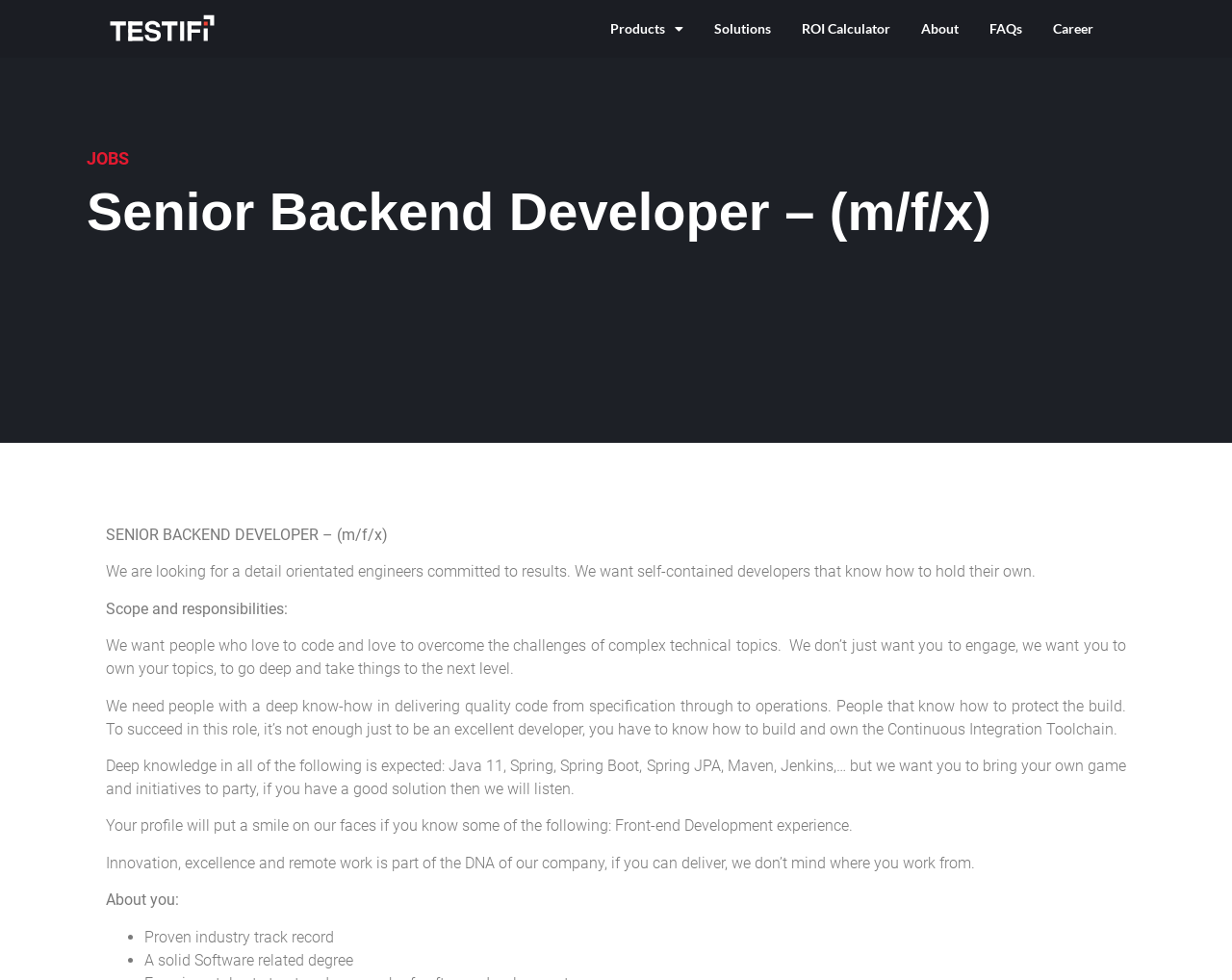Given the element description, predict the bounding box coordinates in the format (top-left x, top-left y, bottom-right x, bottom-right y), using floating point numbers between 0 and 1: ROI Calculator

[0.651, 0.012, 0.723, 0.047]